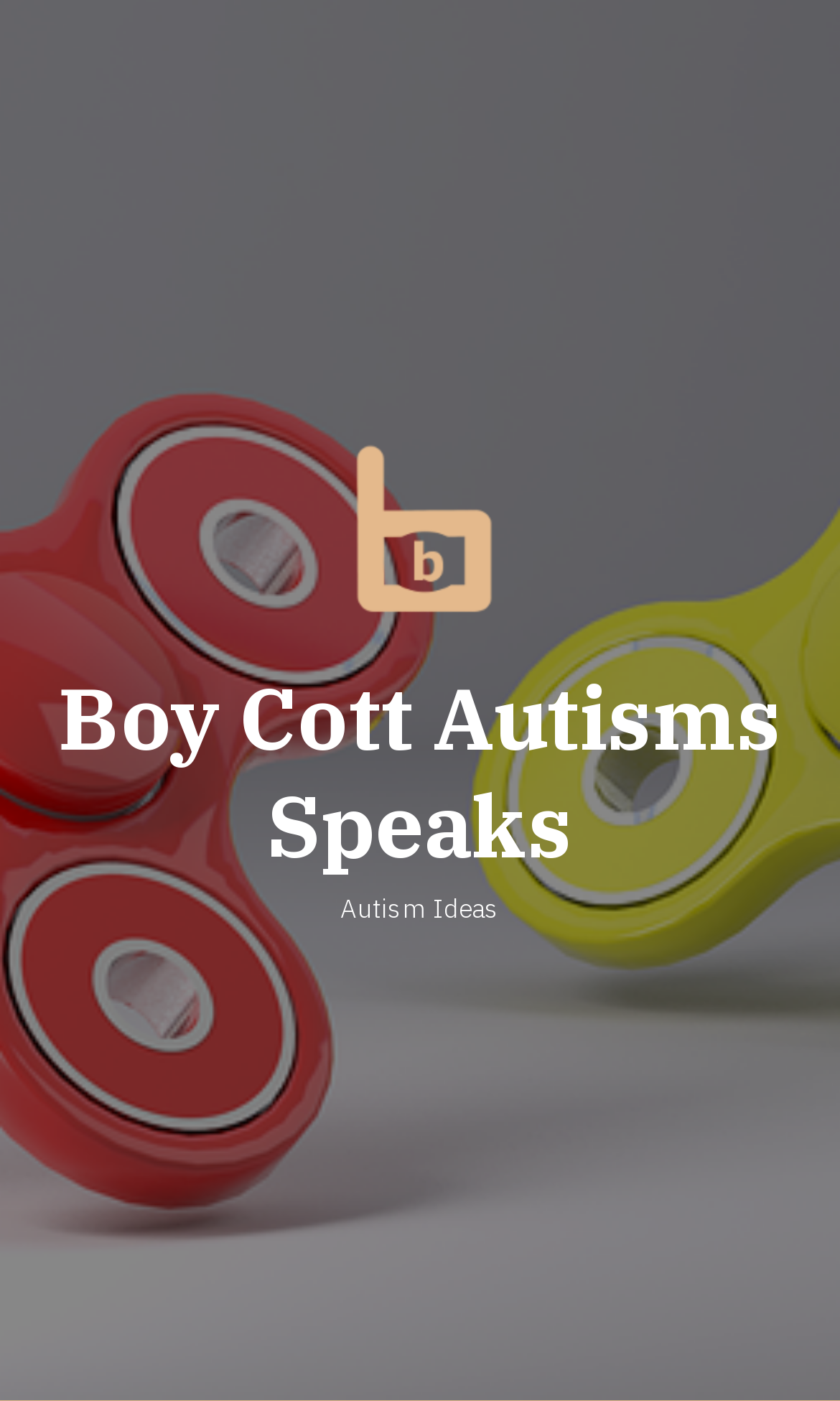Please find the main title text of this webpage.

Equality in Healthcare and Wellness